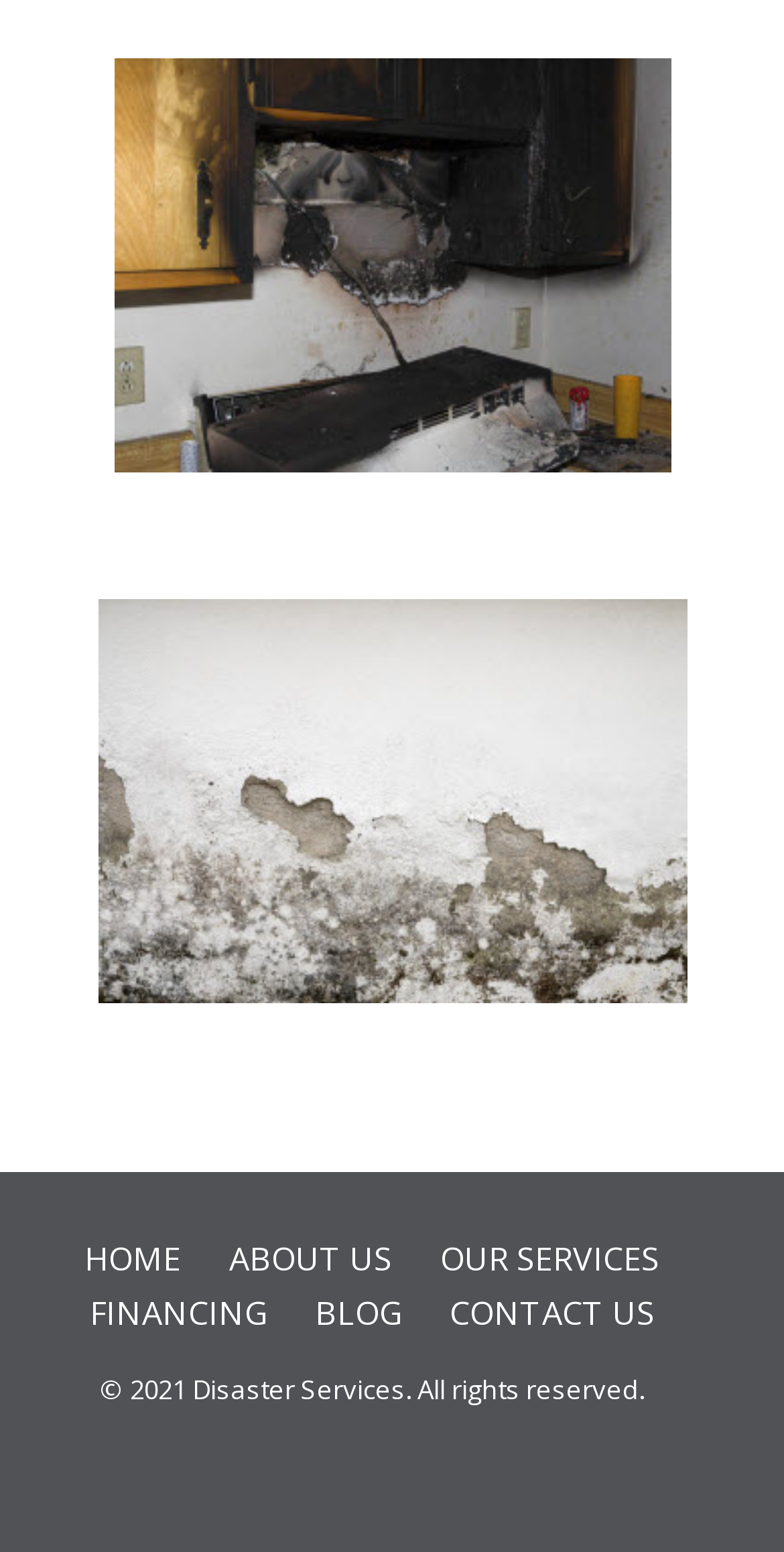Is there an image on the webpage?
Give a single word or phrase as your answer by examining the image.

Yes